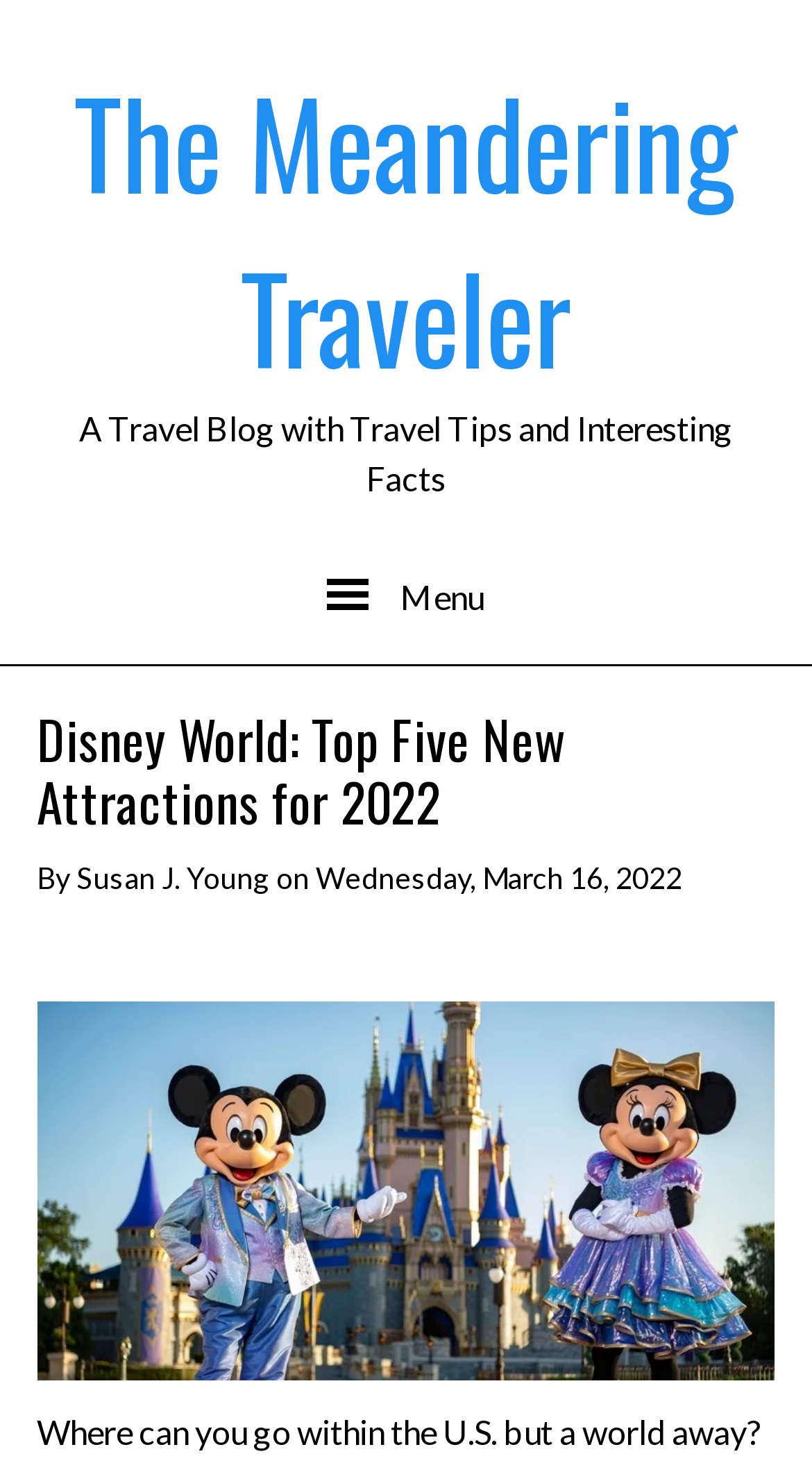Give an in-depth explanation of the webpage layout and content.

The webpage is about Walt Disney World Resort's new attractions and experiences for 2022. At the top, there is a heading that reads "The Meandering Traveler" with a link to the same name. Below this heading, there is a brief description of the blog, stating that it's a travel blog with travel tips and interesting facts.

To the right of the blog description, there is a link labeled "Menu". When expanded, the menu reveals a heading that reads "Disney World: Top Five New Attractions for 2022". Below this heading, there is a byline that credits the article to Susan J. Young, with the date of publication being Wednesday, March 16, 2022.

The main content of the webpage is accompanied by a large image that takes up most of the page, showcasing Walt Disney World Resort's 50th anniversary celebration. The image is captioned "Walt Disney World Resort's 50th anniversary celebration. Photo by Disney."